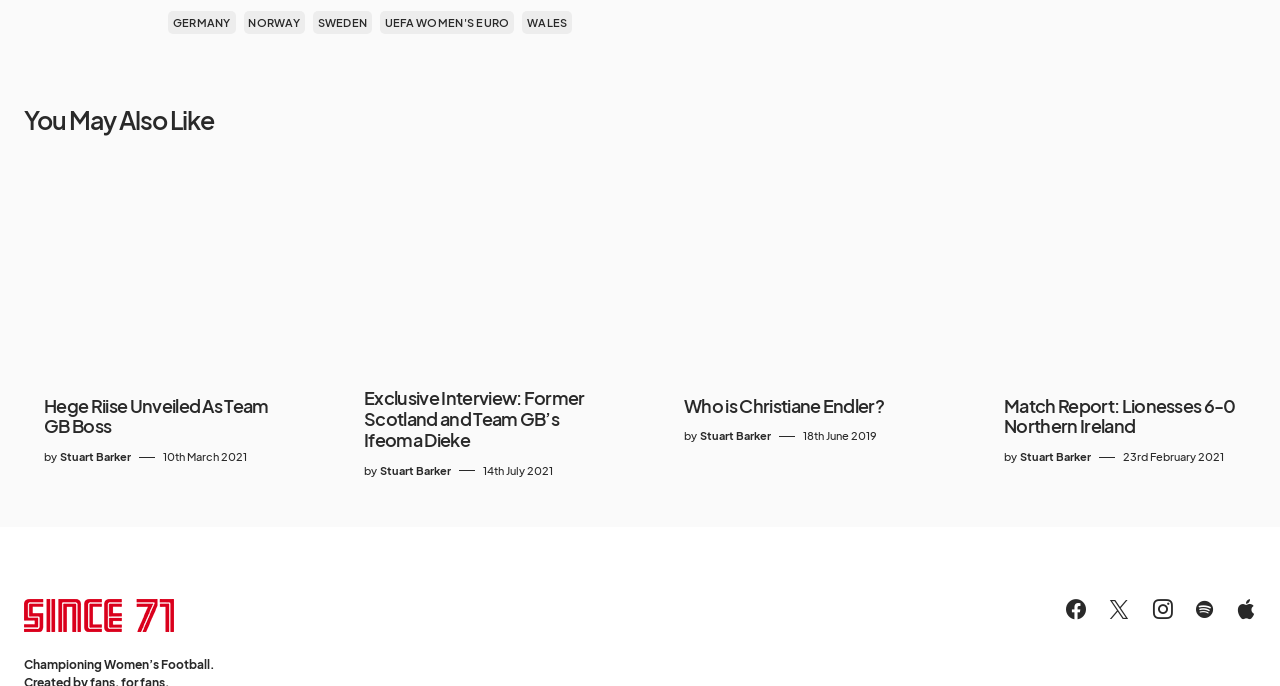Bounding box coordinates should be provided in the format (top-left x, top-left y, bottom-right x, bottom-right y) with all values between 0 and 1. Identify the bounding box for this UI element: Who is Christiane Endler?

[0.534, 0.577, 0.716, 0.607]